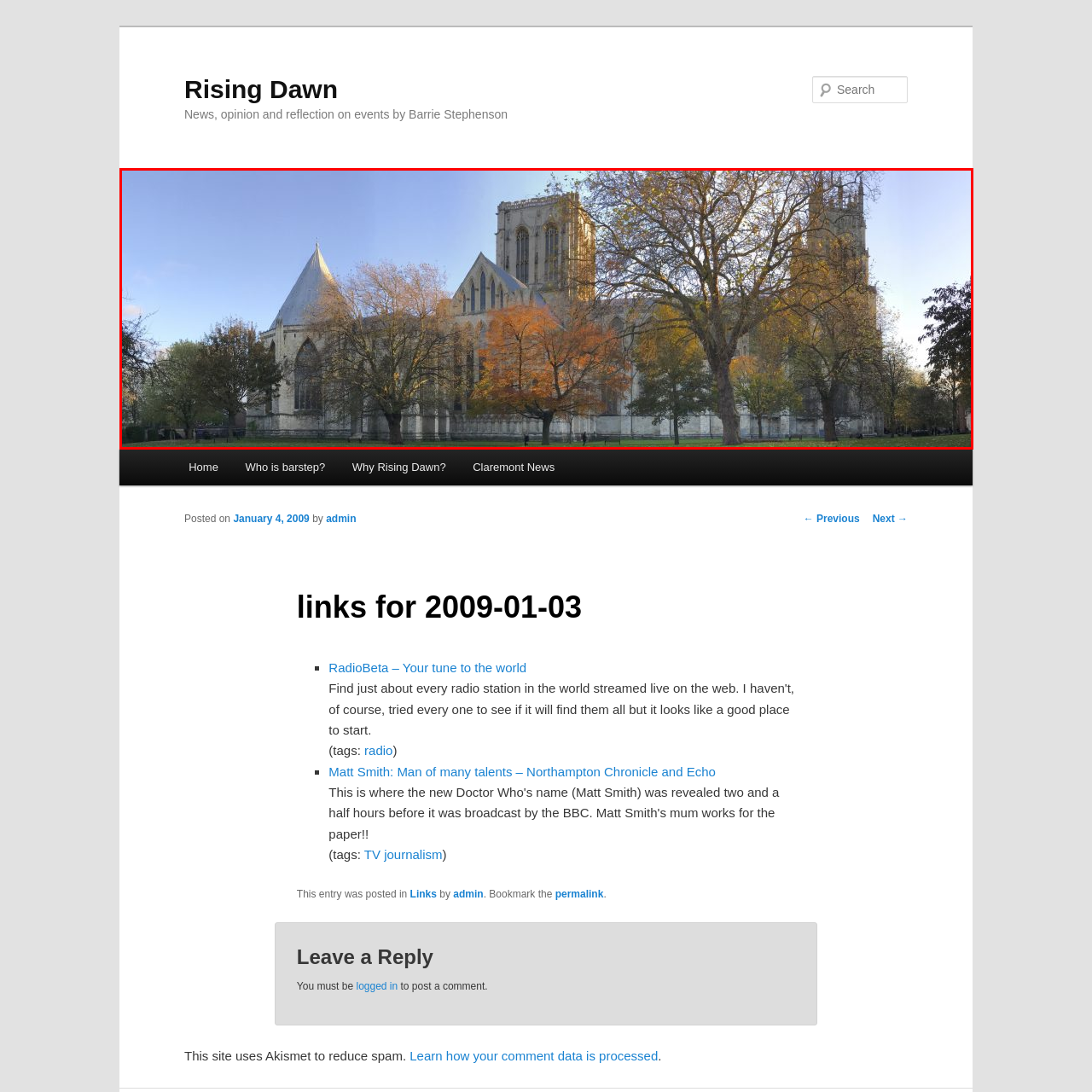Thoroughly describe the contents of the image enclosed in the red rectangle.

The image captures a stunning panoramic view of a magnificent cathedral, showcasing its intricate architecture against a clear autumn sky. The cathedral features distinct features, including tall towers and a striking peaked roof, partially surrounded by trees displaying vibrant fall foliage in shades of orange and yellow. The landscape is enhanced by the tranquil green lawn in the foreground, inviting viewers to appreciate both the natural beauty and the revered structure. This scene encapsulates a serene moment in time, emphasizing the harmony between historic architecture and the natural environment.